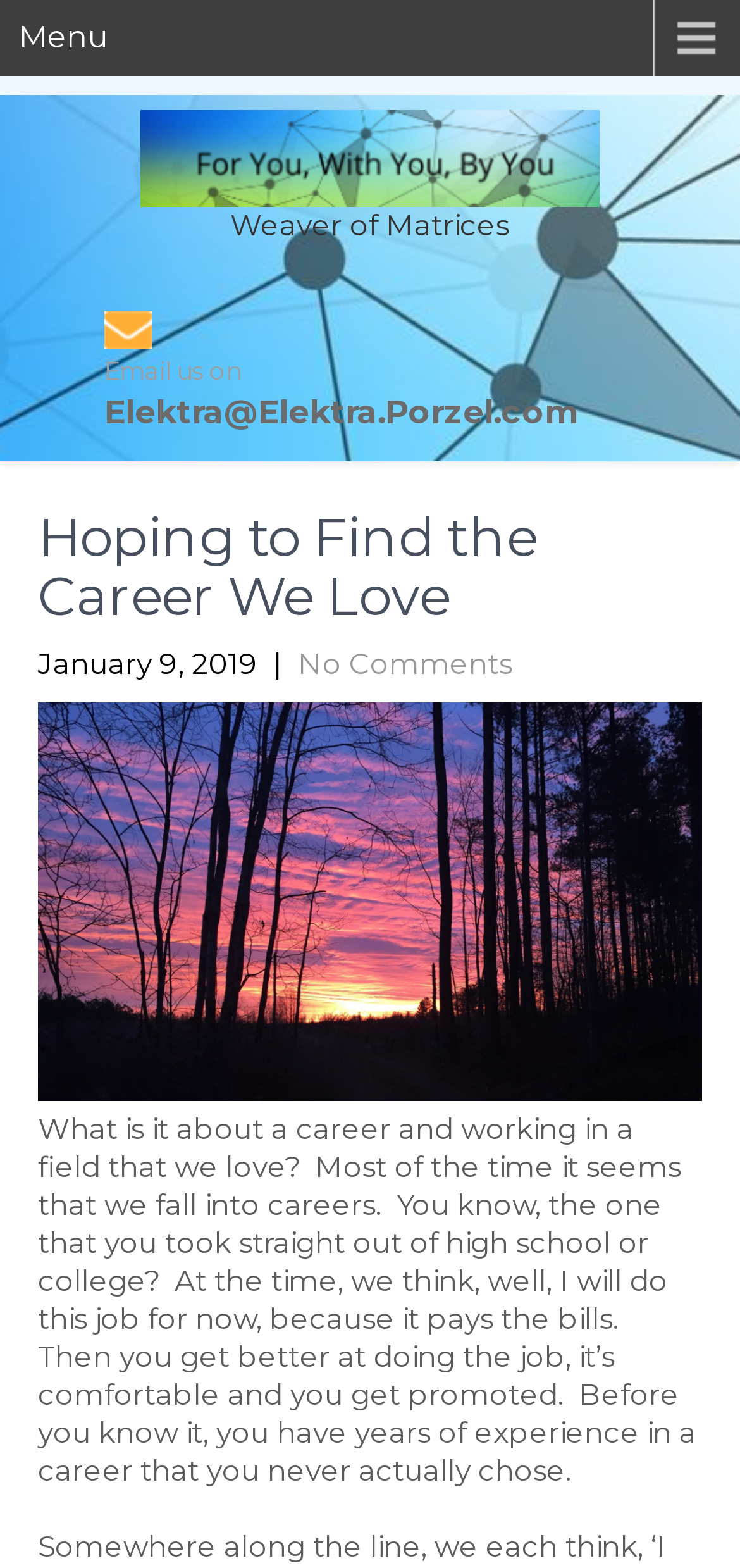Provide the bounding box coordinates for the UI element that is described as: "Released: May 18, 2022".

None